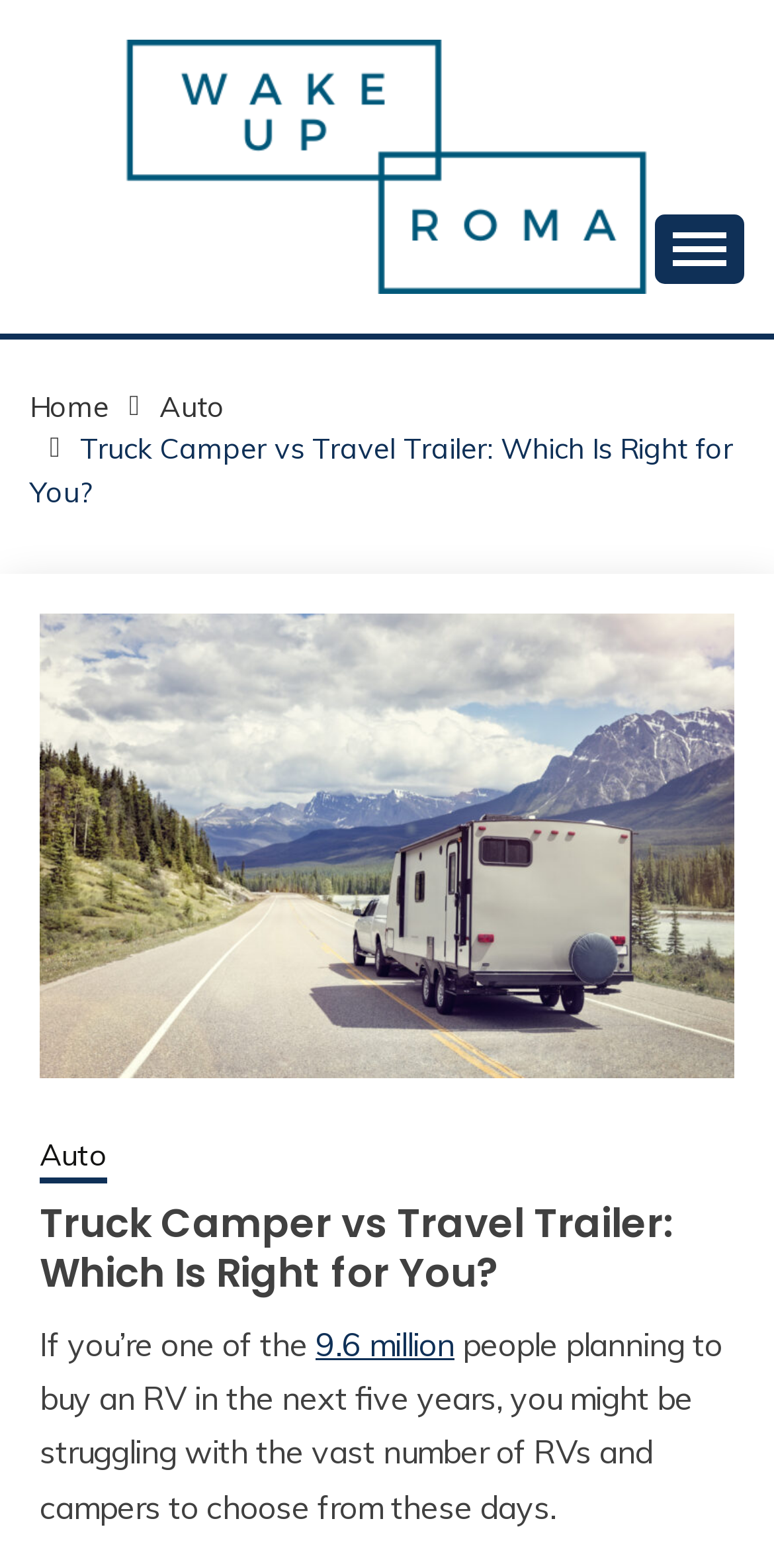Provide the bounding box coordinates of the HTML element described by the text: "9.6 million". The coordinates should be in the format [left, top, right, bottom] with values between 0 and 1.

[0.408, 0.845, 0.587, 0.87]